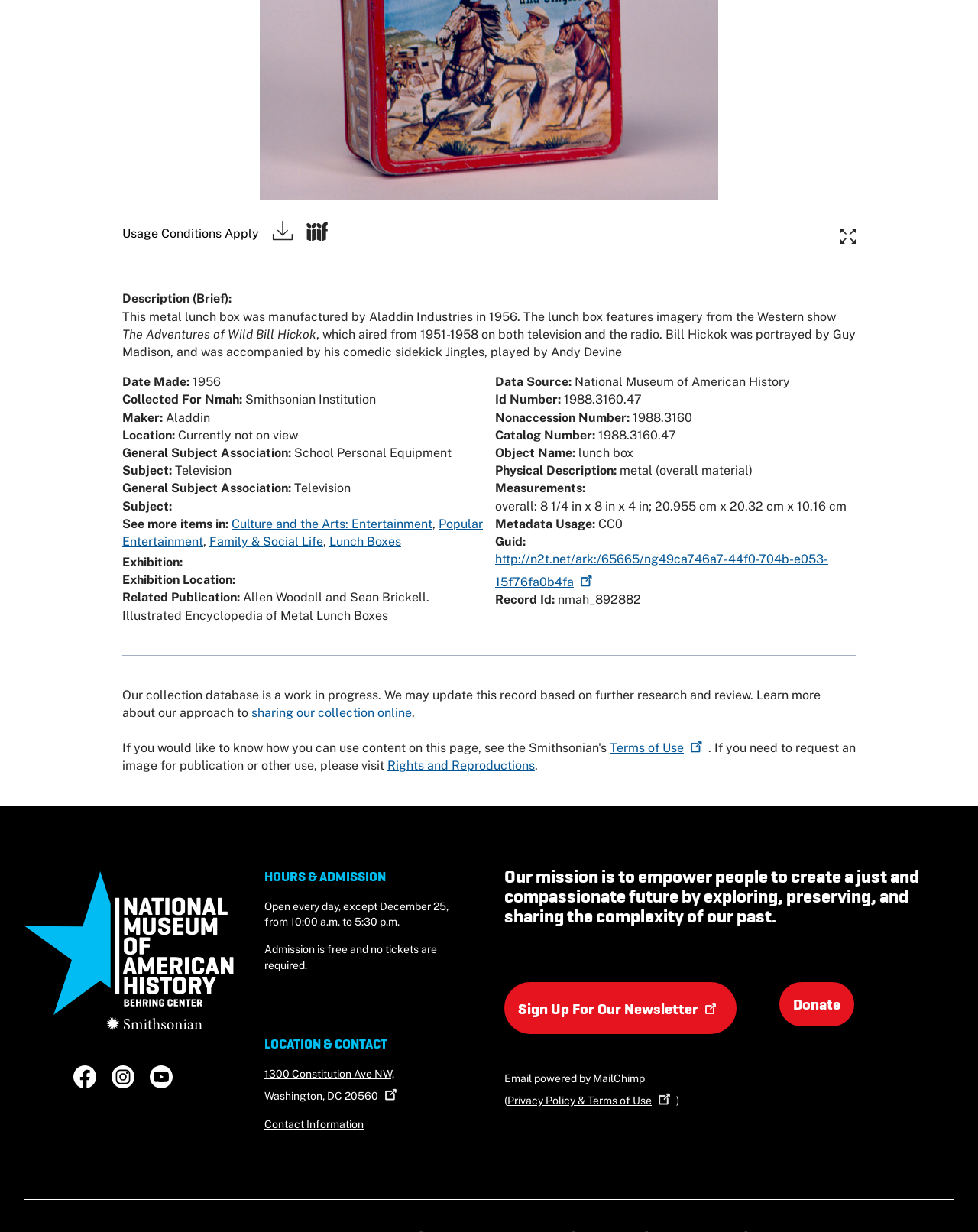Locate the bounding box of the UI element described by: "YouTube(Open in a new tab)" in the given webpage screenshot.

[0.153, 0.865, 0.177, 0.883]